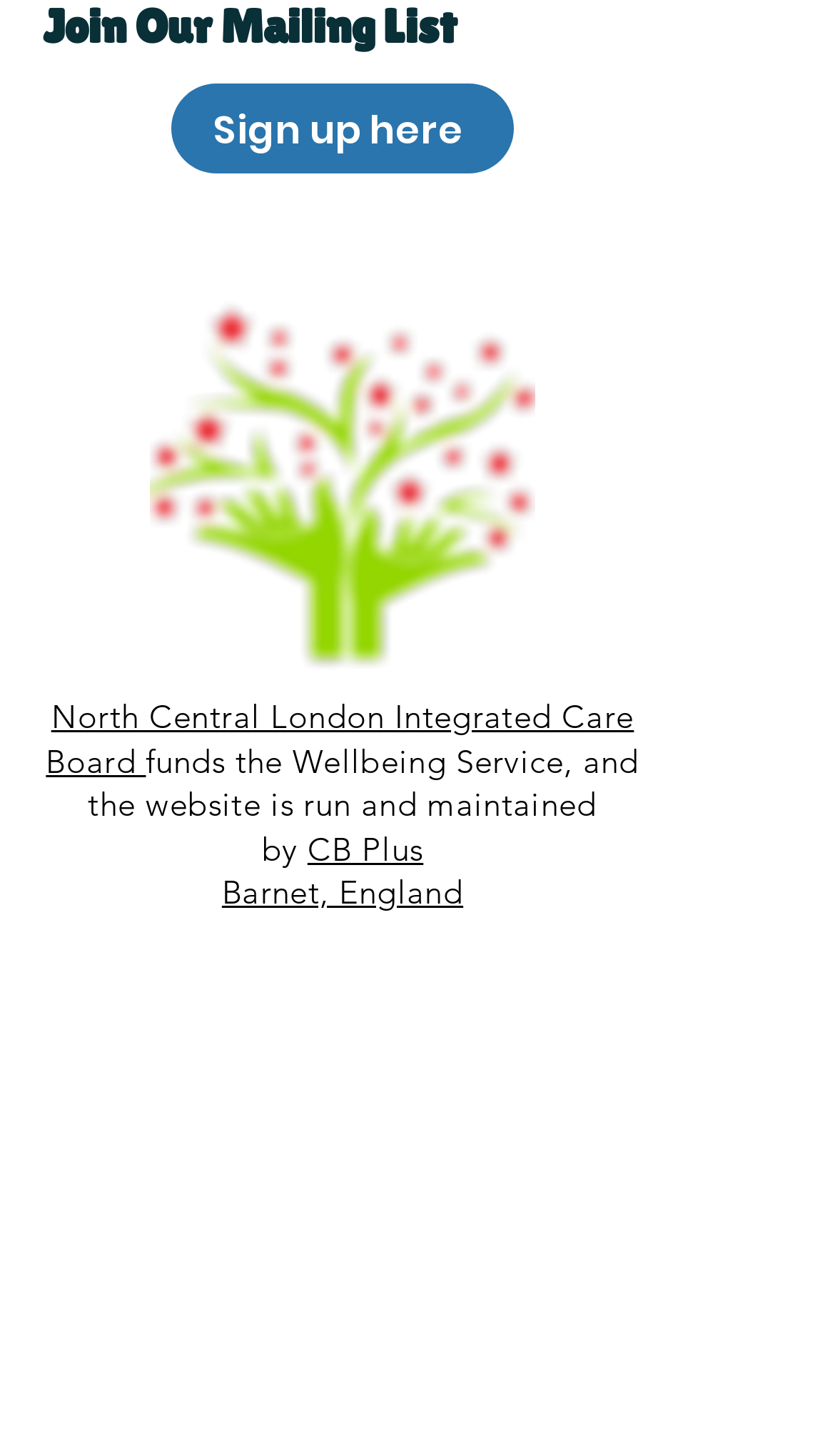What is the name of the wellbeing service?
Look at the image and provide a short answer using one word or a phrase.

Barnet Wellbeing